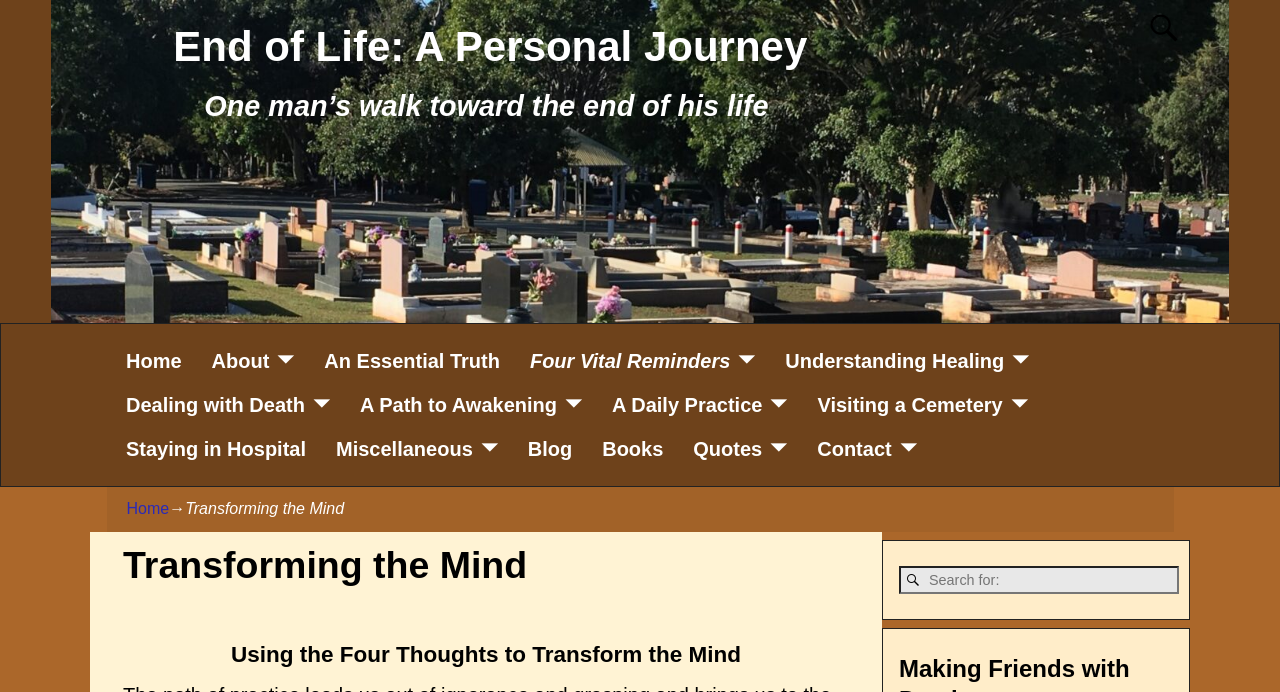How many links are there in the main navigation menu? Based on the screenshot, please respond with a single word or phrase.

9